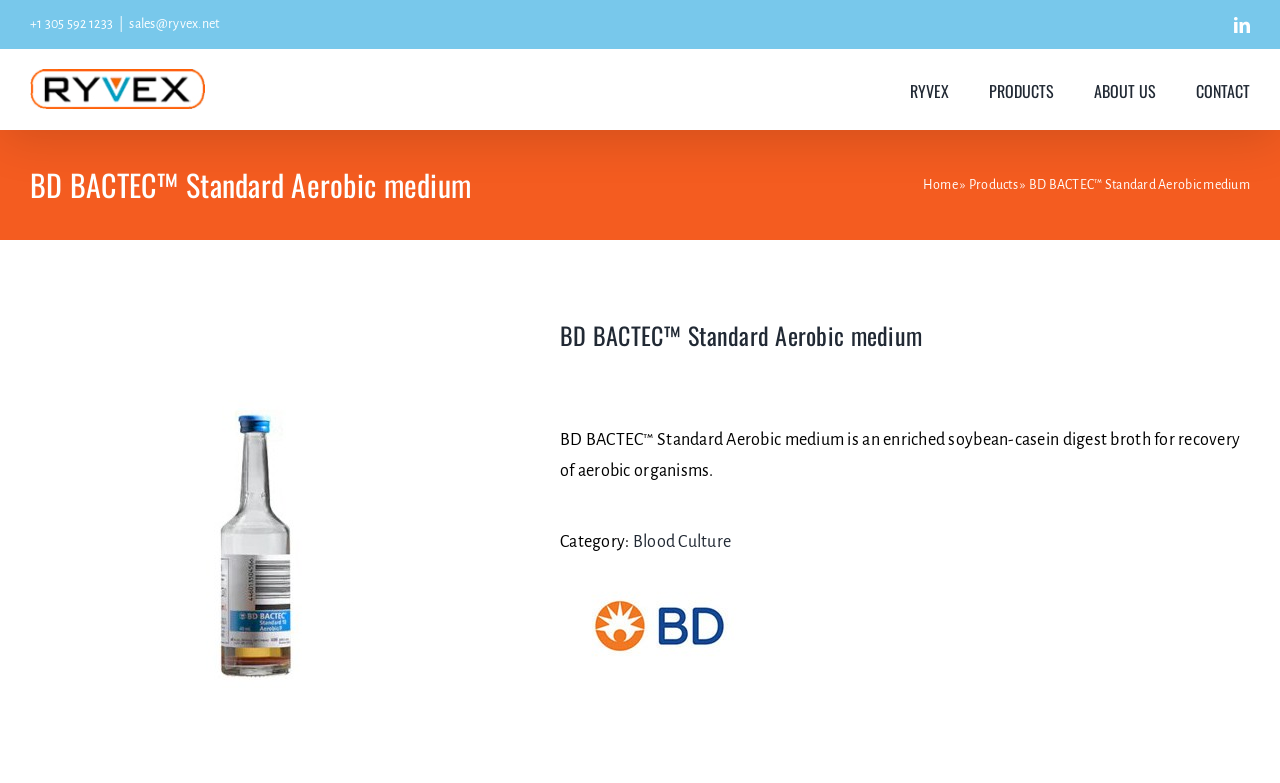Using the description: "About Us", identify the bounding box of the corresponding UI element in the screenshot.

[0.855, 0.063, 0.903, 0.165]